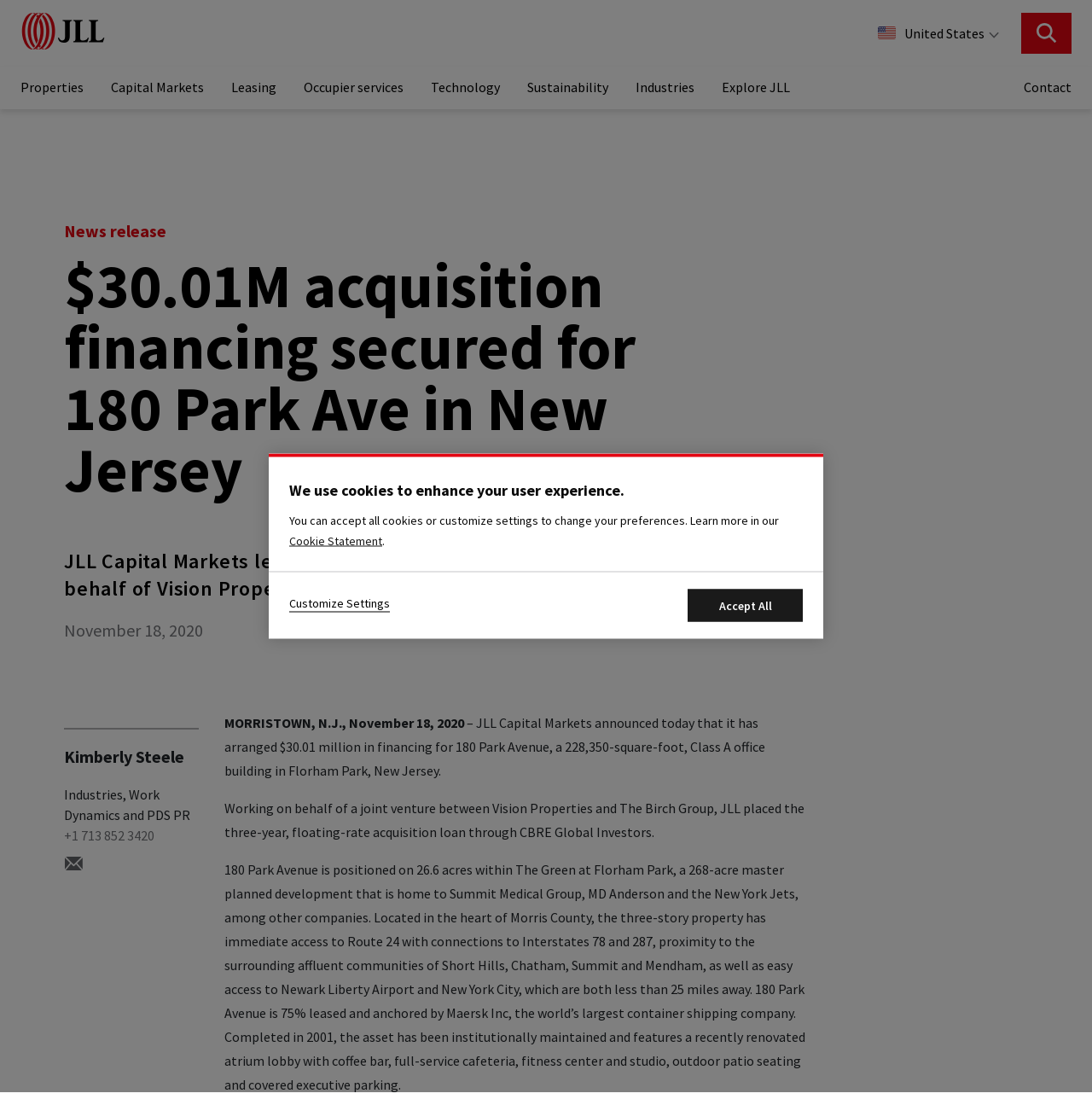Determine the bounding box coordinates for the clickable element required to fulfill the instruction: "Click JLL Logo". Provide the coordinates as four float numbers between 0 and 1, i.e., [left, top, right, bottom].

[0.019, 0.019, 0.097, 0.034]